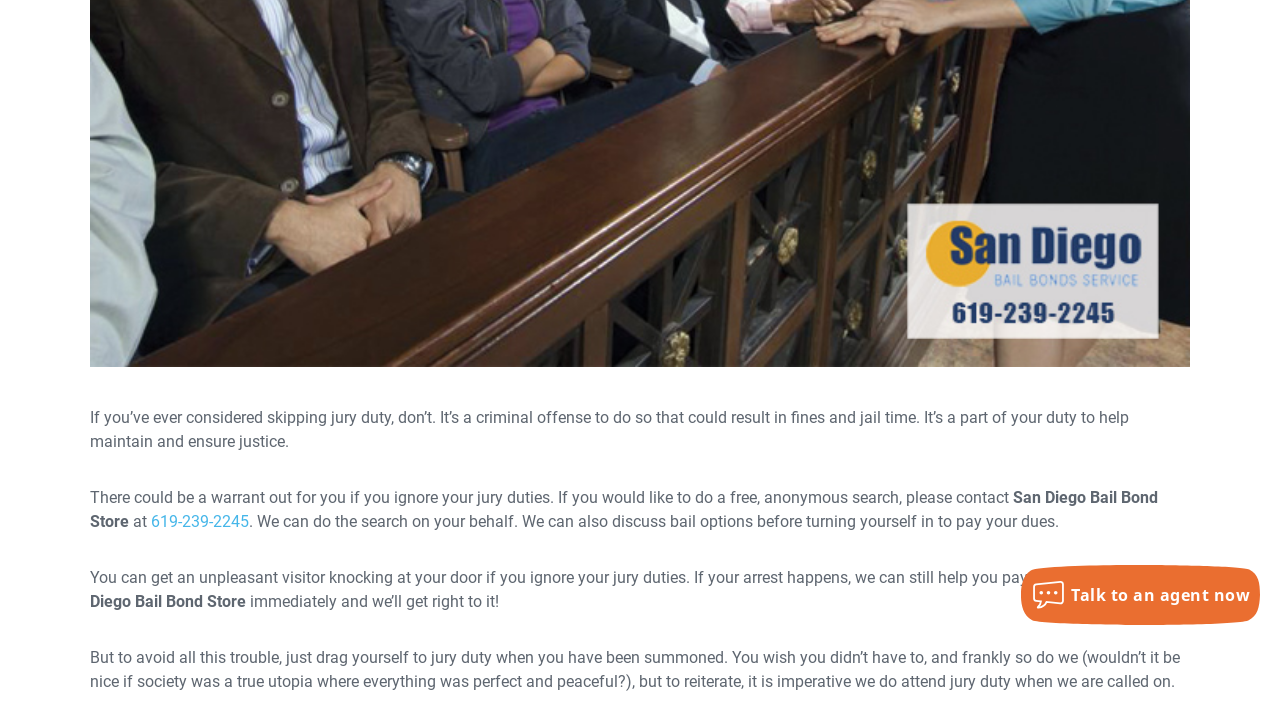Given the element description: "Talk to an agent now", predict the bounding box coordinates of this UI element. The coordinates must be four float numbers between 0 and 1, given as [left, top, right, bottom].

[0.798, 0.783, 0.984, 0.866]